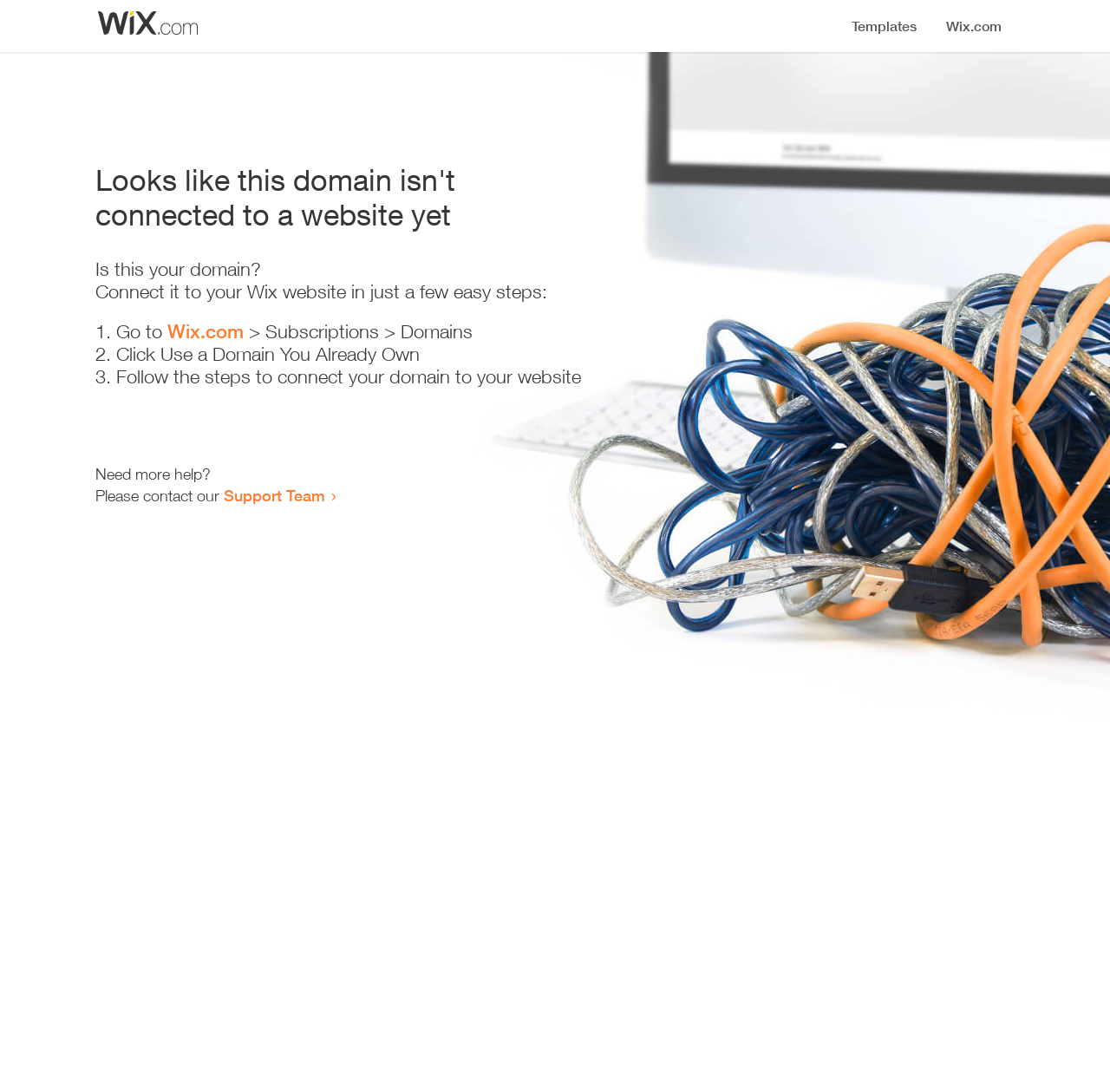Analyze and describe the webpage in a detailed narrative.

The webpage appears to be an error page, indicating that a domain is not connected to a website yet. At the top, there is a small image, followed by a heading that states the error message. Below the heading, there is a series of instructions to connect the domain to a Wix website. The instructions are presented in a step-by-step format, with three numbered list items. Each list item contains a brief description of the action to take, with a link to Wix.com in the first step. 

To the right of the instructions, there is a small section that offers additional help, with a link to the Support Team. The overall layout is simple and easy to follow, with clear headings and concise text.